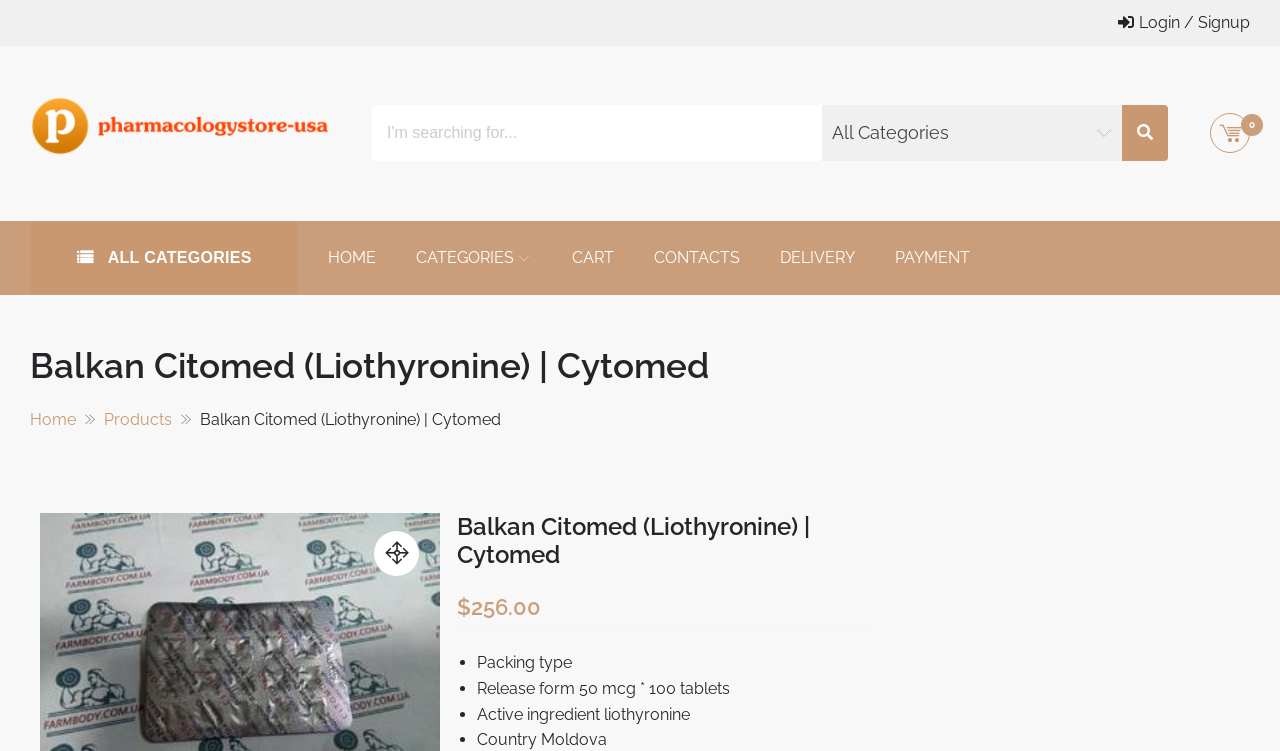Answer the question with a brief word or phrase:
What is the price of Balkan Citomed?

$256.00